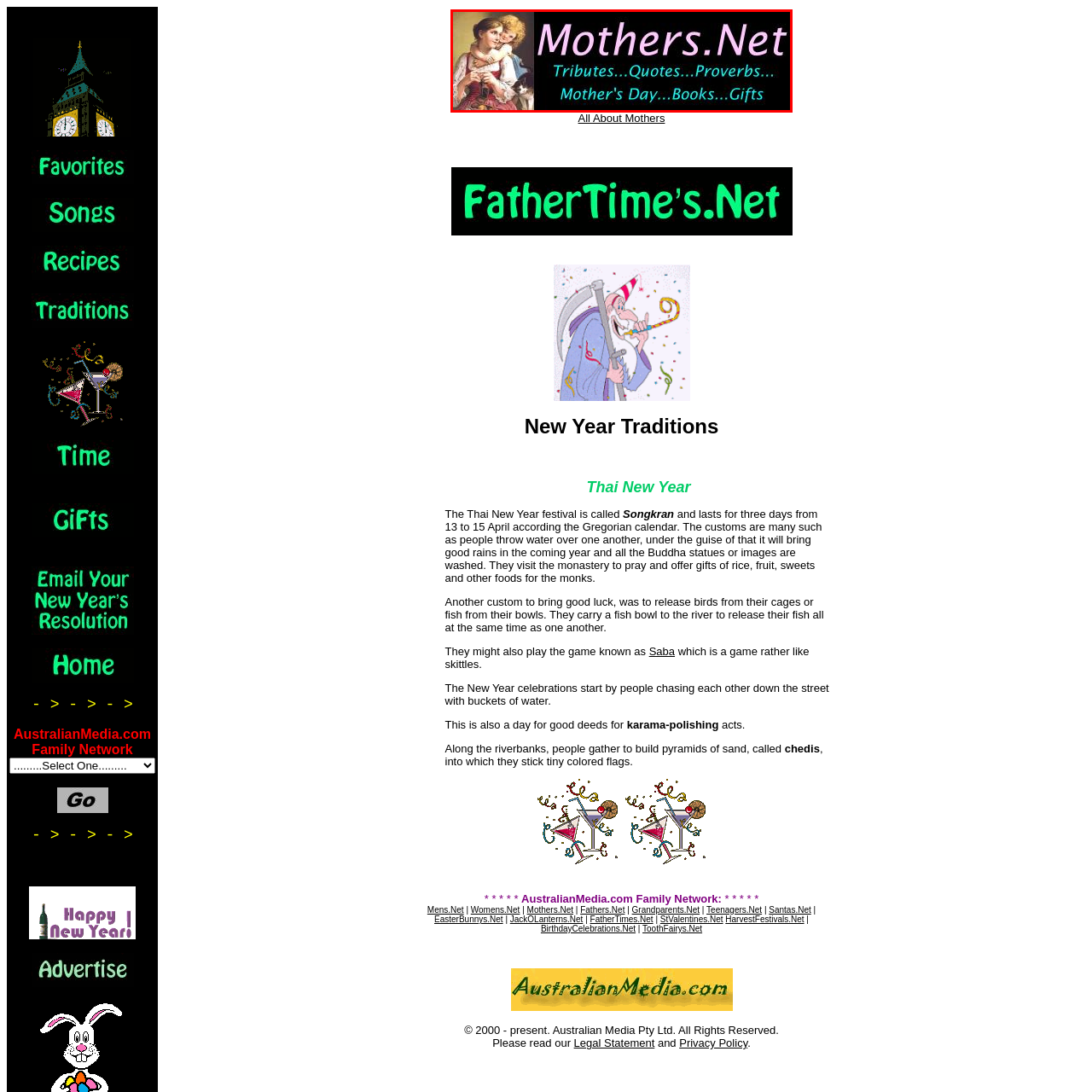Please analyze the elements within the red highlighted area in the image and provide a comprehensive answer to the following question: What is the color of the font for 'Mothers.Net'?

The text 'Mothers.Net' is styled in inviting colors, with the font prominently displayed in a bold pink color, which is complemented by a softer blue description.